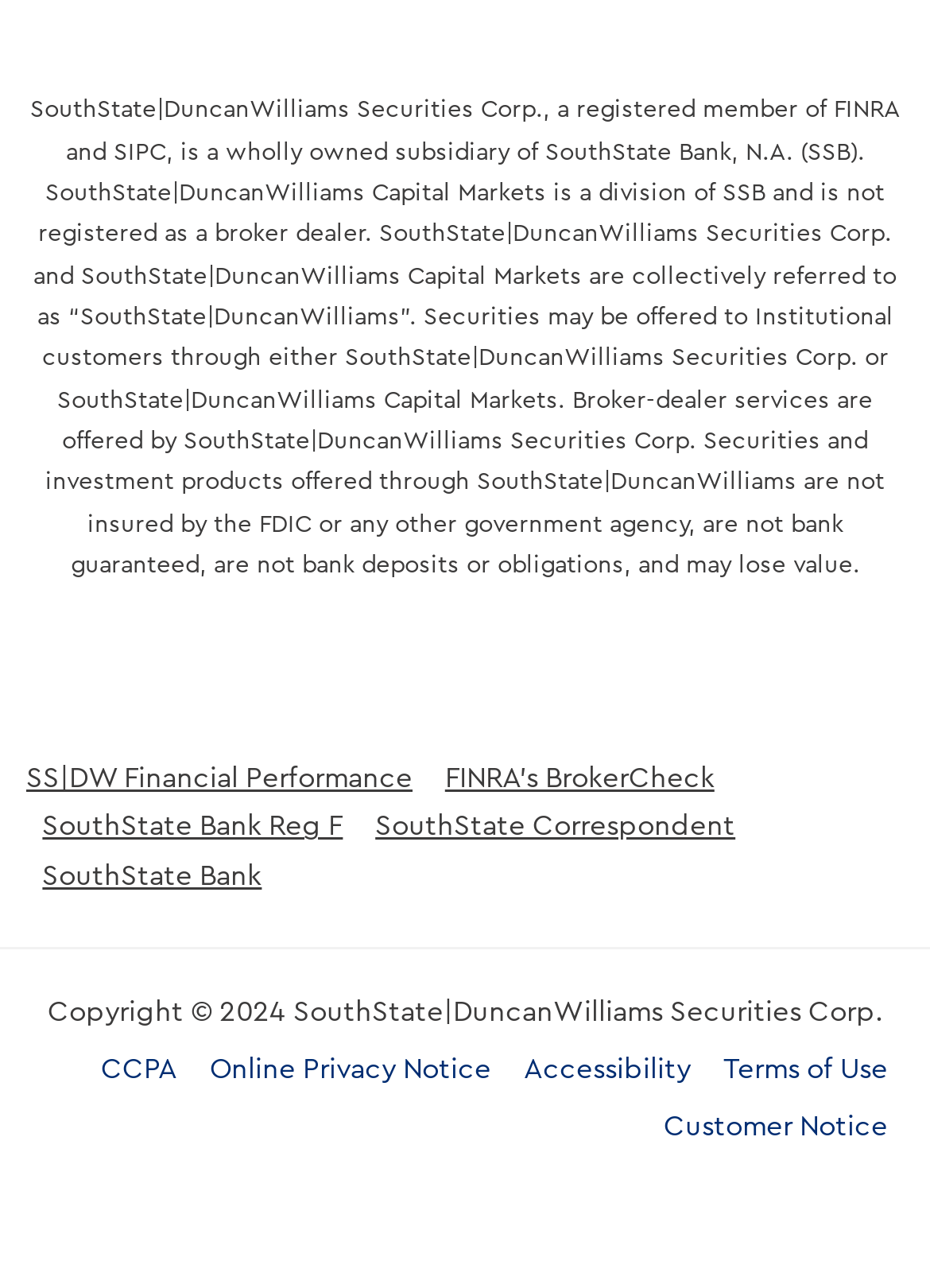Kindly determine the bounding box coordinates of the area that needs to be clicked to fulfill this instruction: "Read Online Privacy Notice".

[0.226, 0.819, 0.528, 0.841]